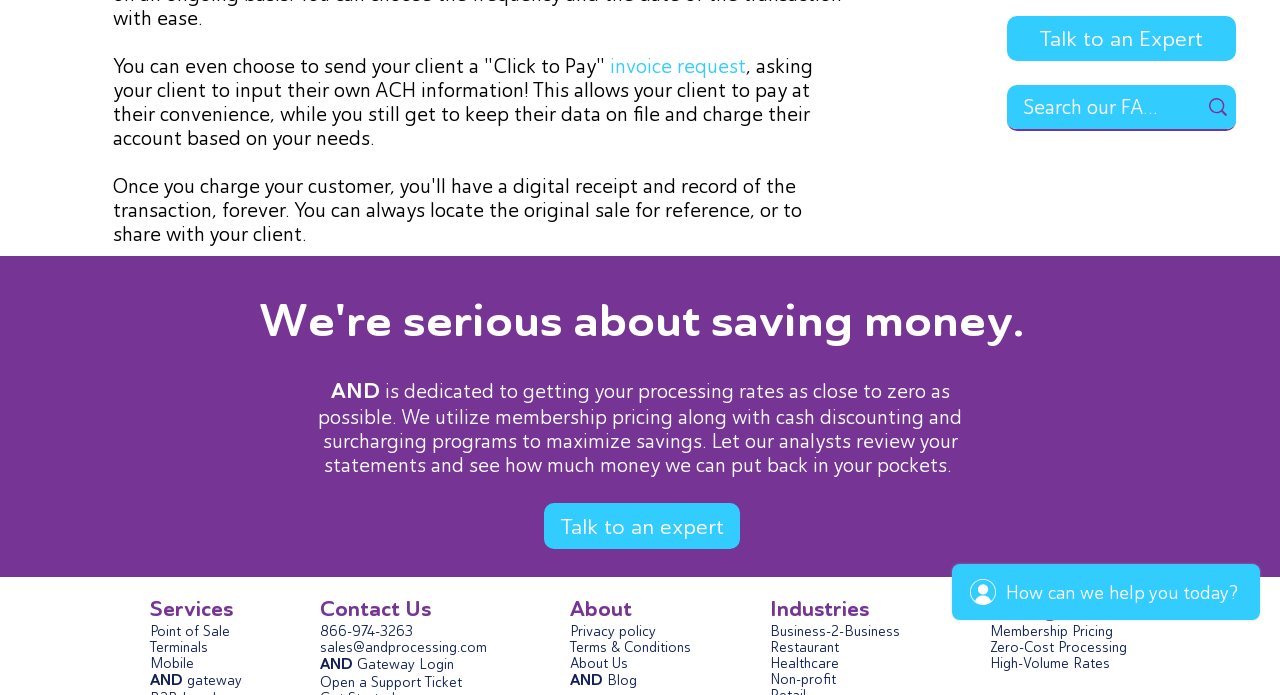Based on the element description Join our Team, identify the bounding box of the UI element in the given webpage screenshot. The coordinates should be in the format (top-left x, top-left y, bottom-right x, bottom-right y) and must be between 0 and 1.

None